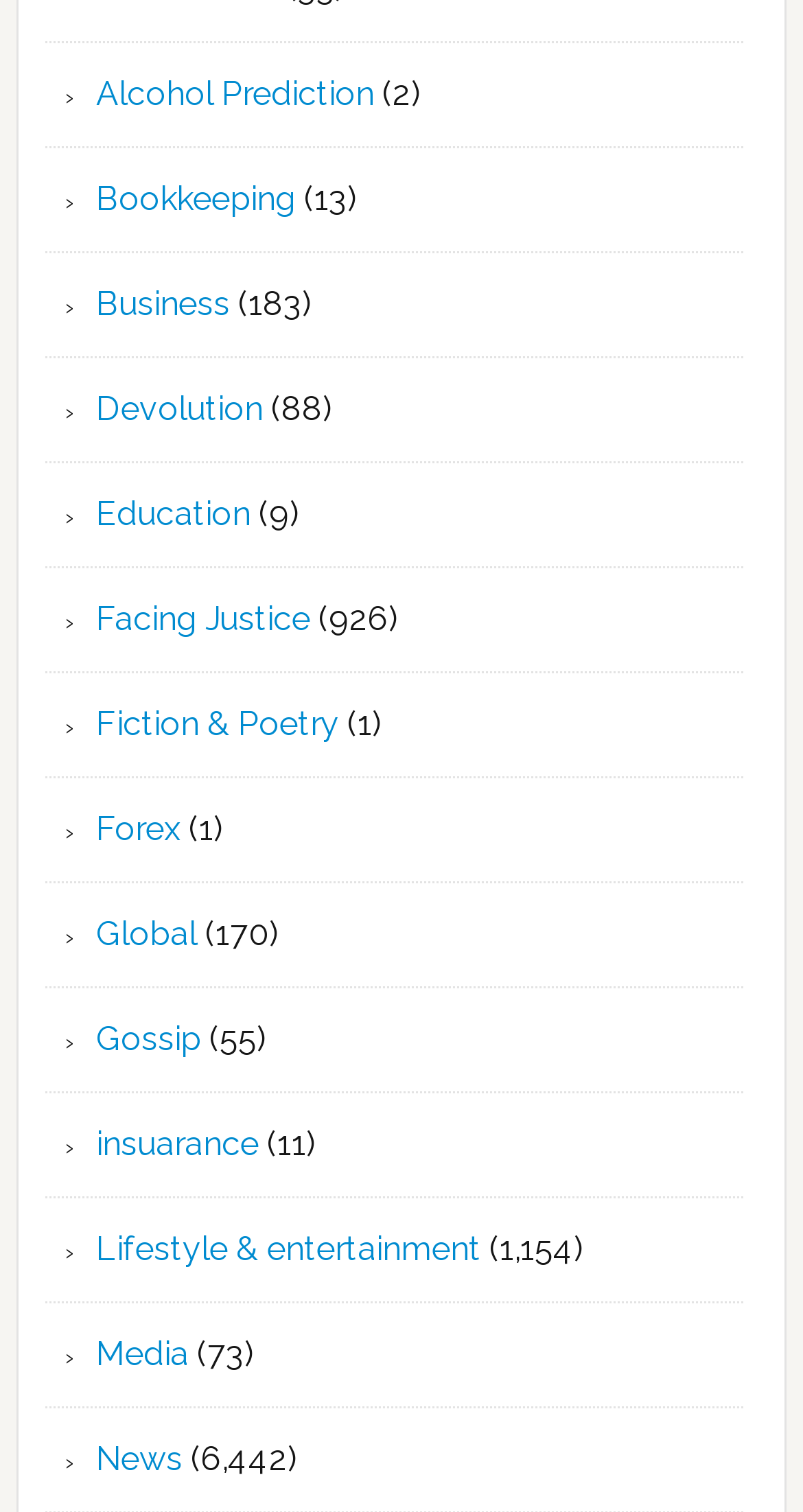Please identify the bounding box coordinates of the region to click in order to complete the task: "Learn about 'Education'". The coordinates must be four float numbers between 0 and 1, specified as [left, top, right, bottom].

[0.12, 0.327, 0.312, 0.353]